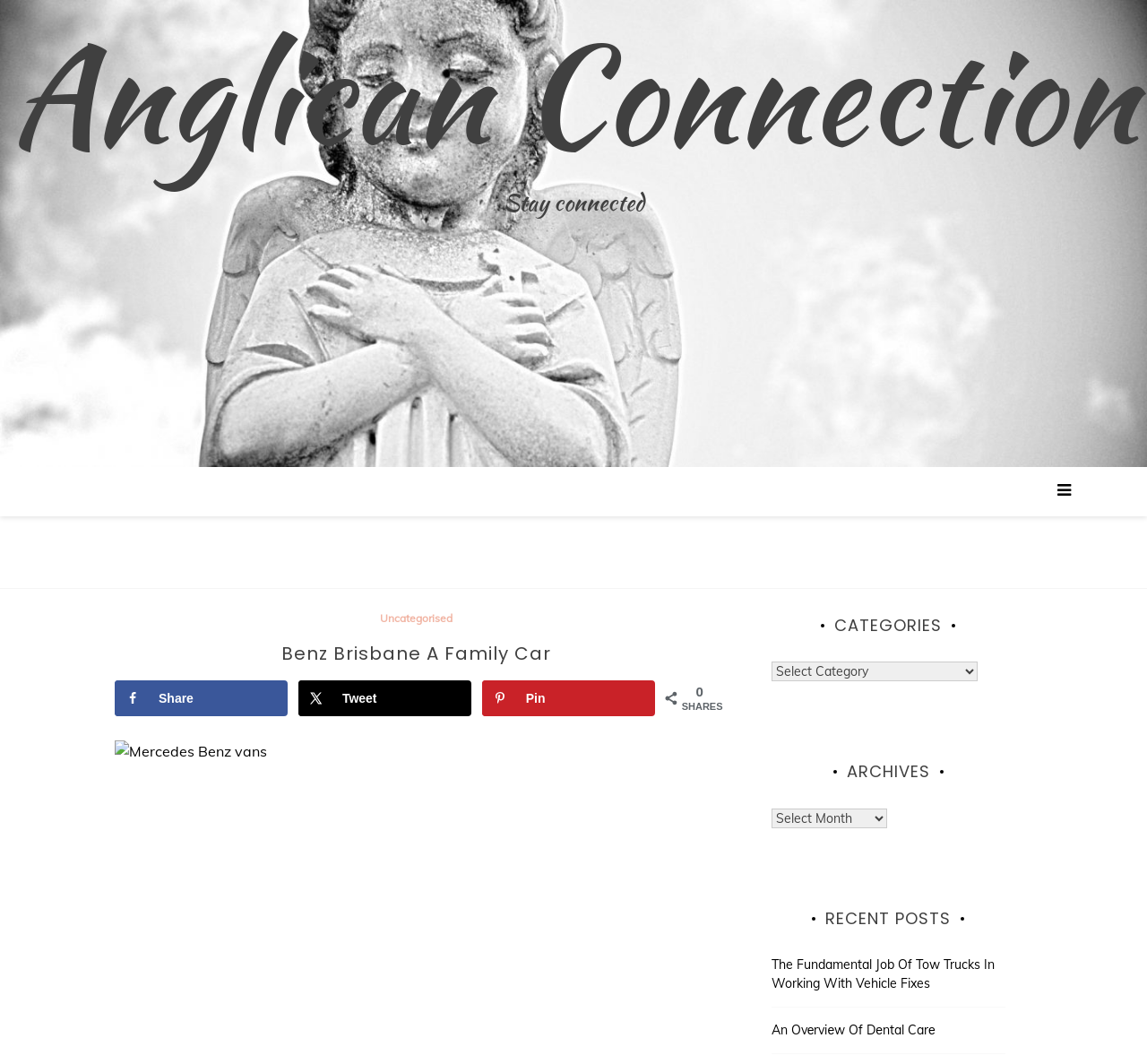Reply to the question below using a single word or brief phrase:
What type of content is listed under 'RECENT POSTS'?

Links to articles